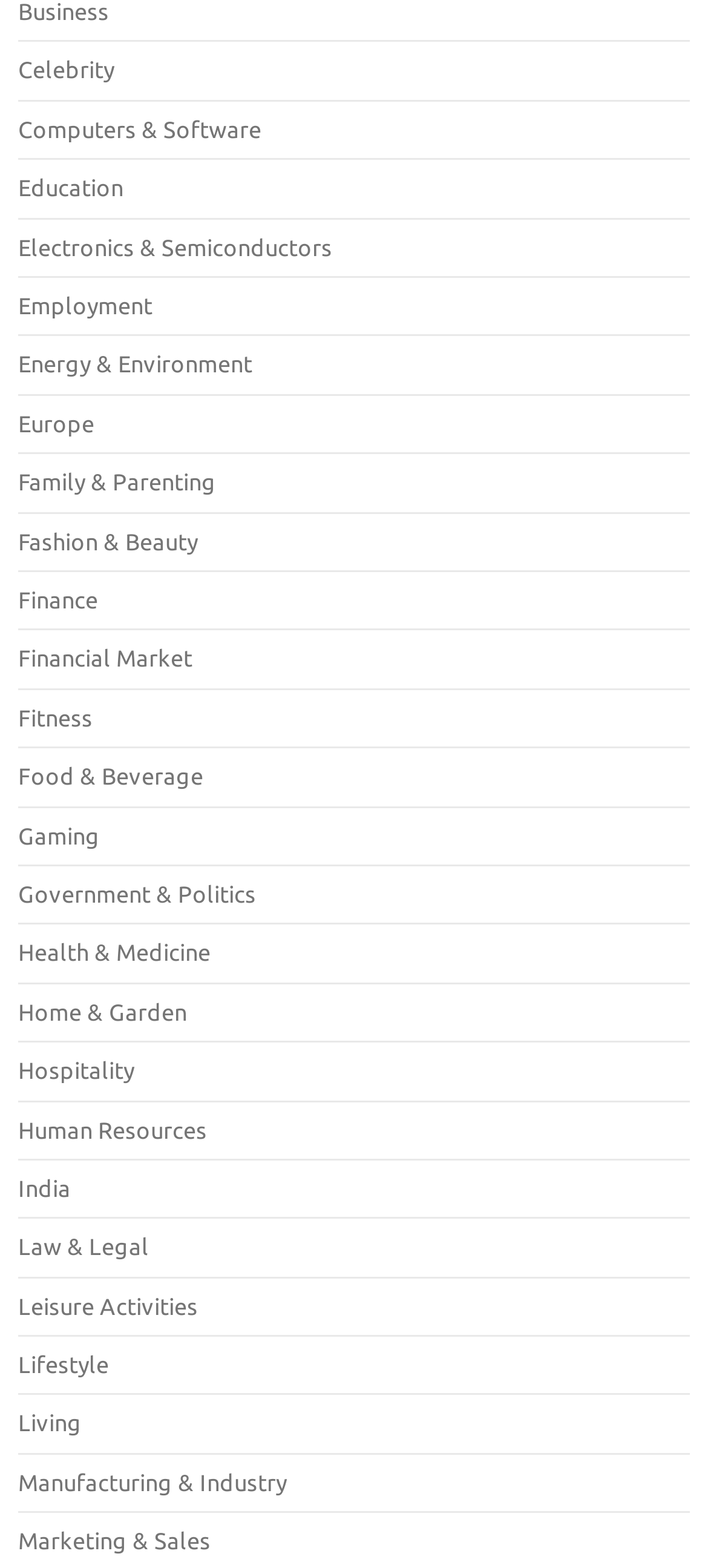What is the last category listed?
Examine the screenshot and reply with a single word or phrase.

Marketing & Sales